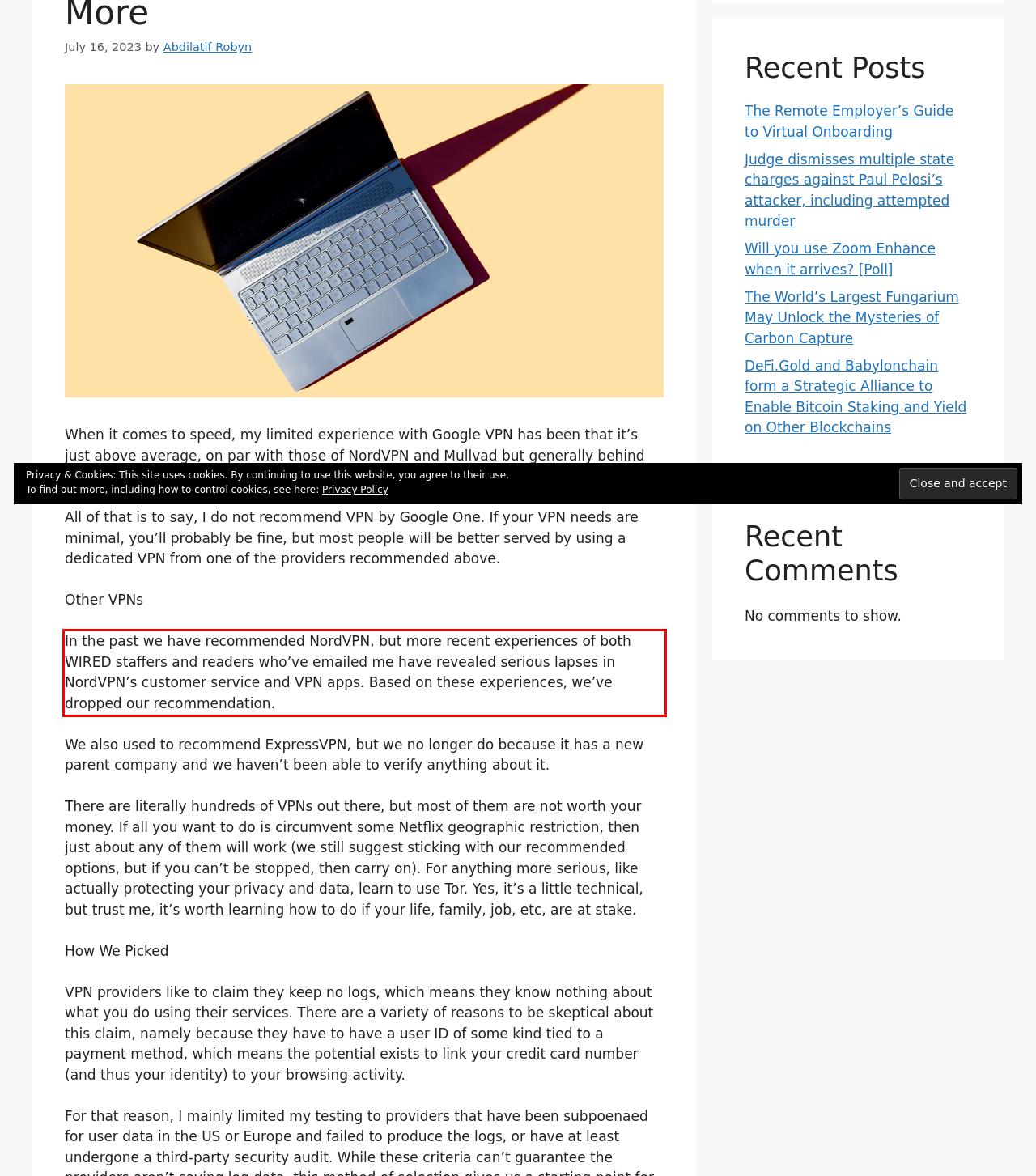Using the webpage screenshot, recognize and capture the text within the red bounding box.

In the past we have recommended NordVPN, but more recent experiences of both WIRED staffers and readers who’ve emailed me have revealed serious lapses in NordVPN’s customer service and VPN apps. Based on these experiences, we’ve dropped our recommendation.